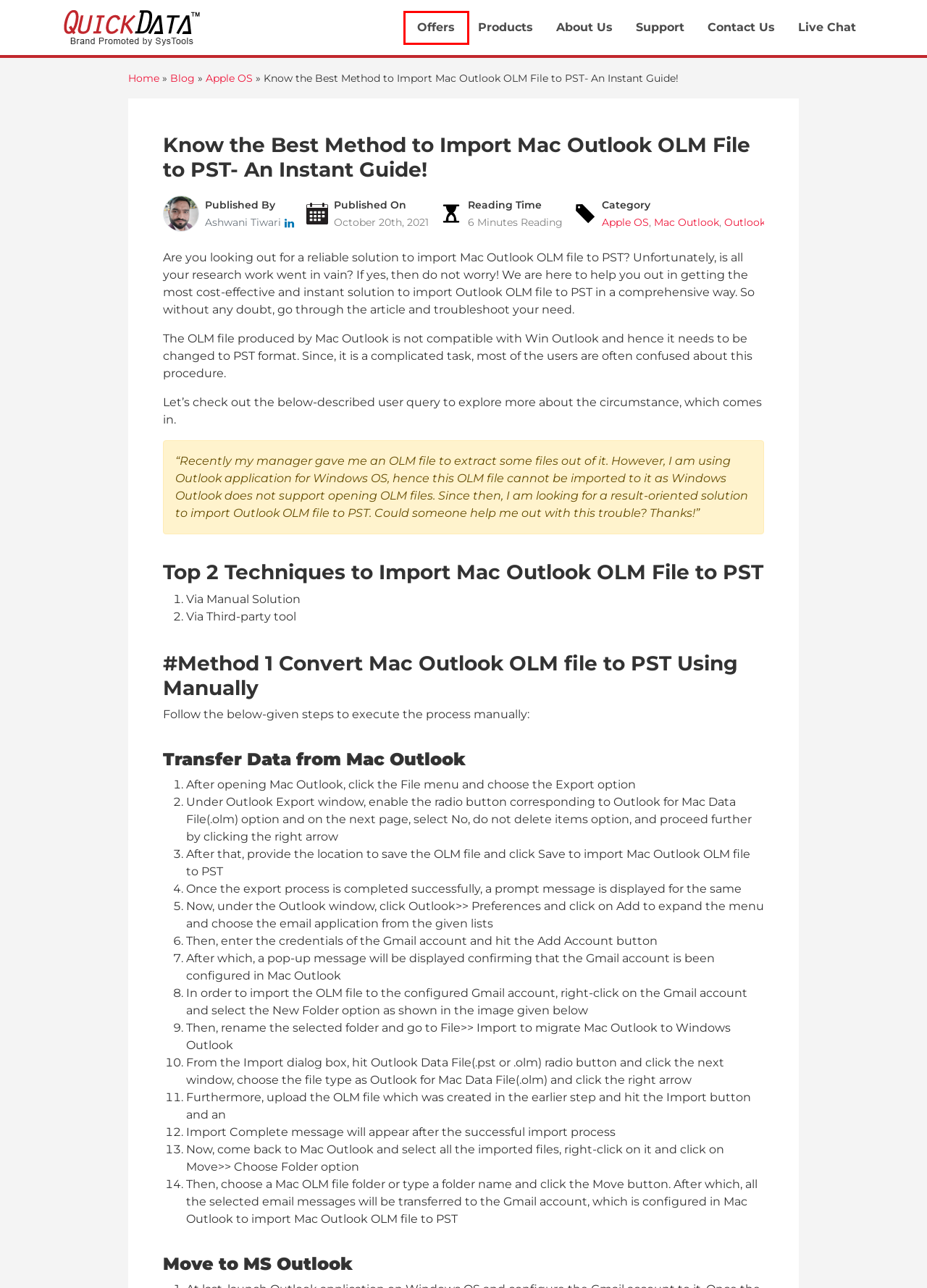Consider the screenshot of a webpage with a red bounding box and select the webpage description that best describes the new page that appears after clicking the element inside the red box. Here are the candidates:
A. Product Page – QuickData™
B. Apple OS Archives - QuickData Blog Section
C. Know More About QuickData
D. Mac Outlook Archives - QuickData Blog Section
E. QuickData Official Blog - Robust Source of Latest in Technology
F. Outlook Archives - QuickData Blog Section
G. Avail Special Offers Available on Quick Data & Get More Benefits
H. Ashwani Tiwari, Author at QuickData Blog Section

G